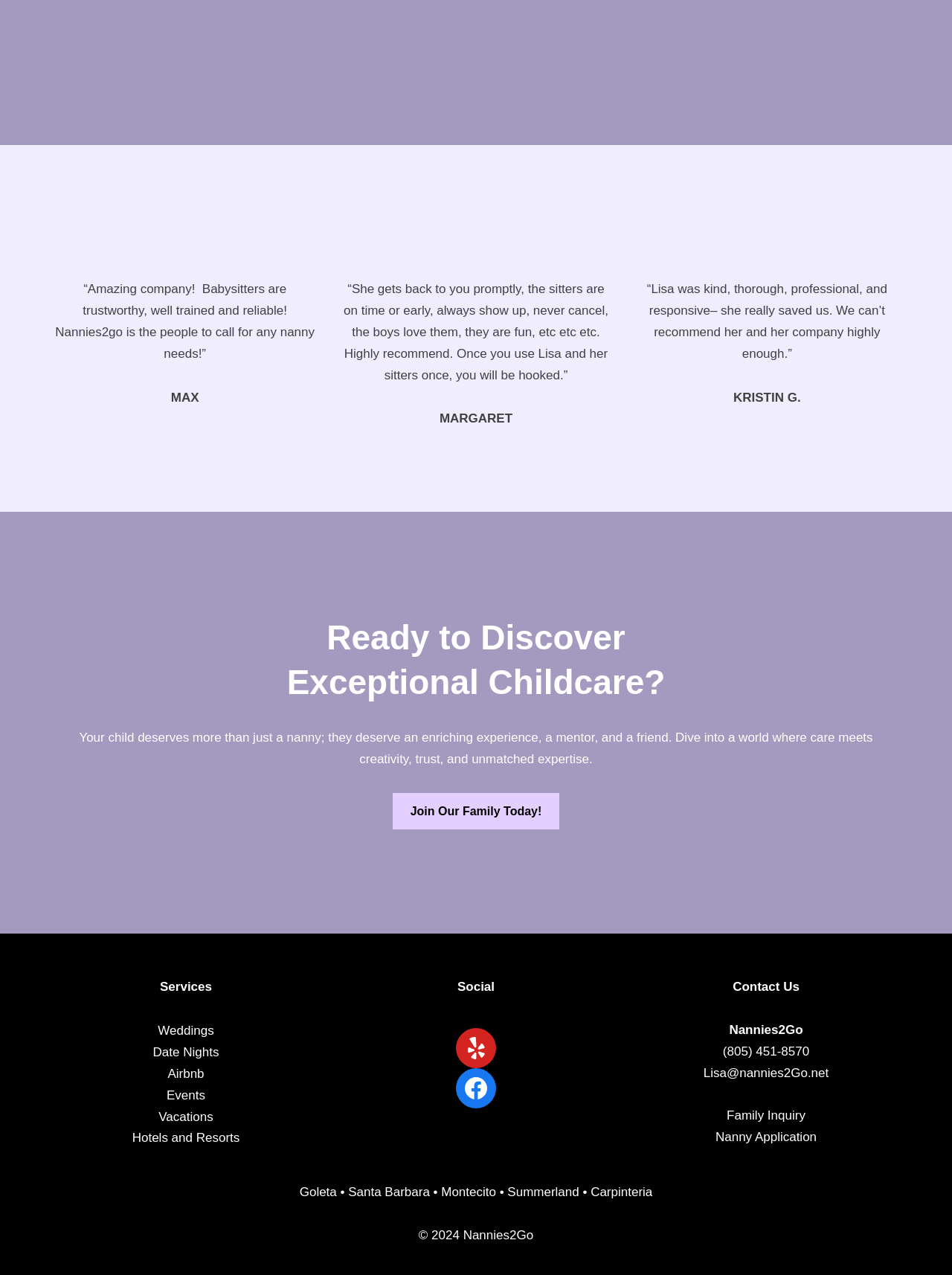Please specify the bounding box coordinates in the format (top-left x, top-left y, bottom-right x, bottom-right y), with all values as floating point numbers between 0 and 1. Identify the bounding box of the UI element described by: Airbnb

[0.176, 0.837, 0.215, 0.848]